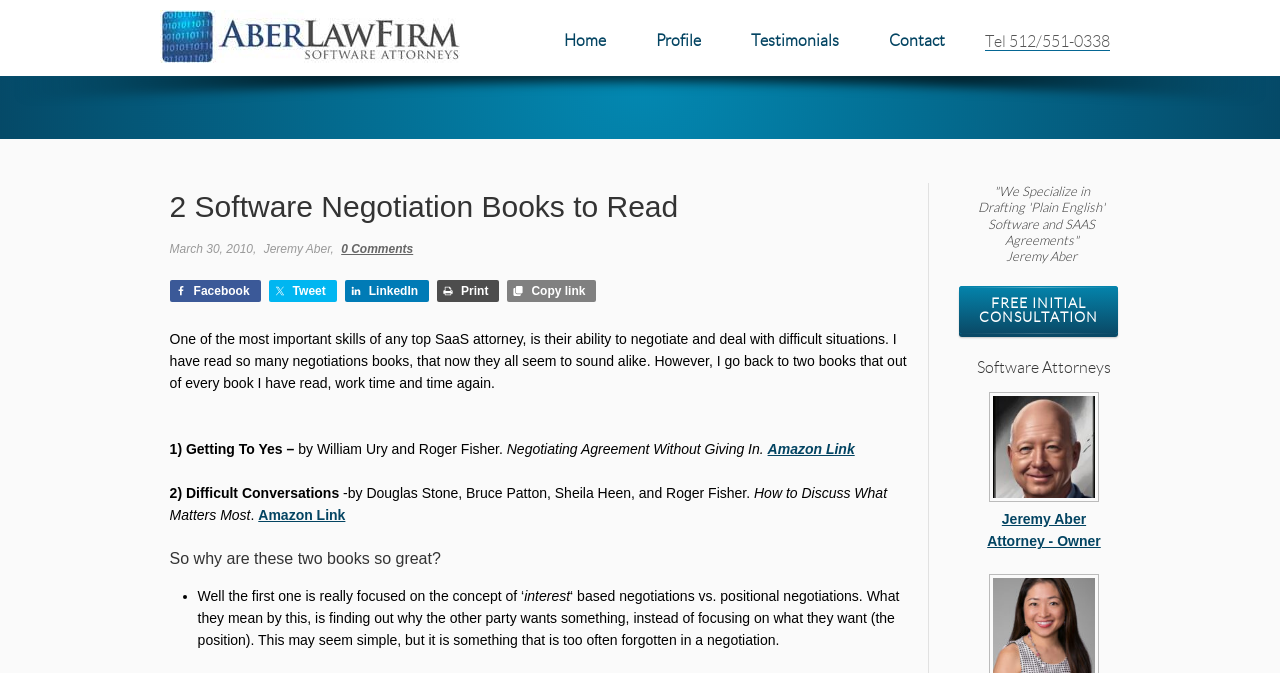Determine the bounding box coordinates of the clickable element to complete this instruction: "Get the 'Amazon Link' for the book 'Getting To Yes'". Provide the coordinates in the format of four float numbers between 0 and 1, [left, top, right, bottom].

[0.6, 0.655, 0.668, 0.679]